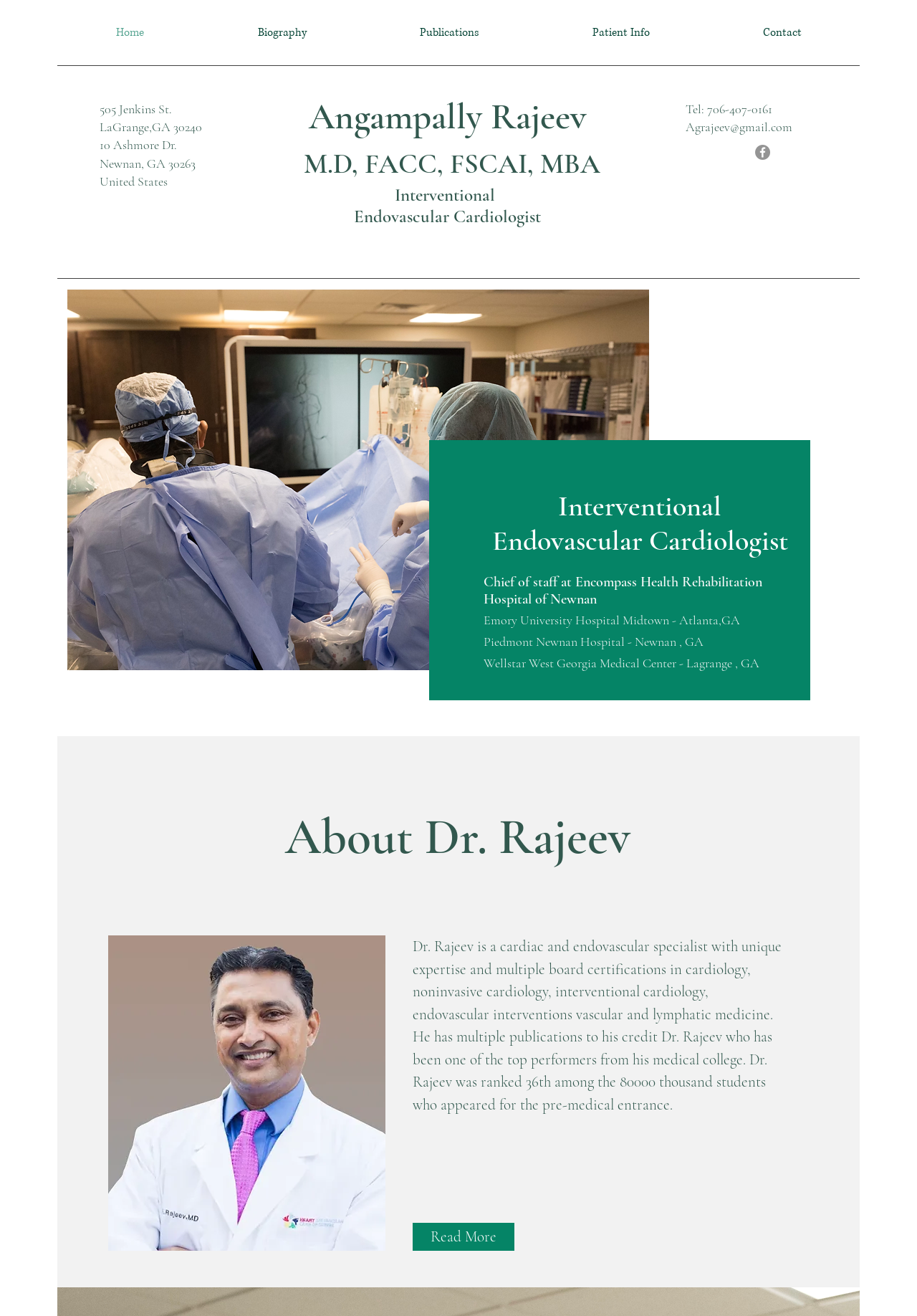Determine the bounding box coordinates of the clickable area required to perform the following instruction: "Contact Dr. Rajeev". The coordinates should be represented as four float numbers between 0 and 1: [left, top, right, bottom].

[0.77, 0.0, 0.936, 0.05]